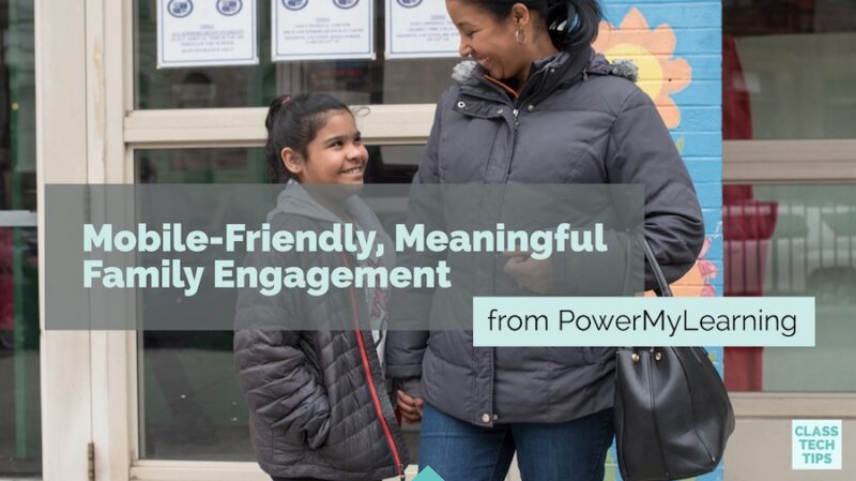Give a one-word or one-phrase response to the question: 
What is the daughter's hair style?

Long hair pulled back